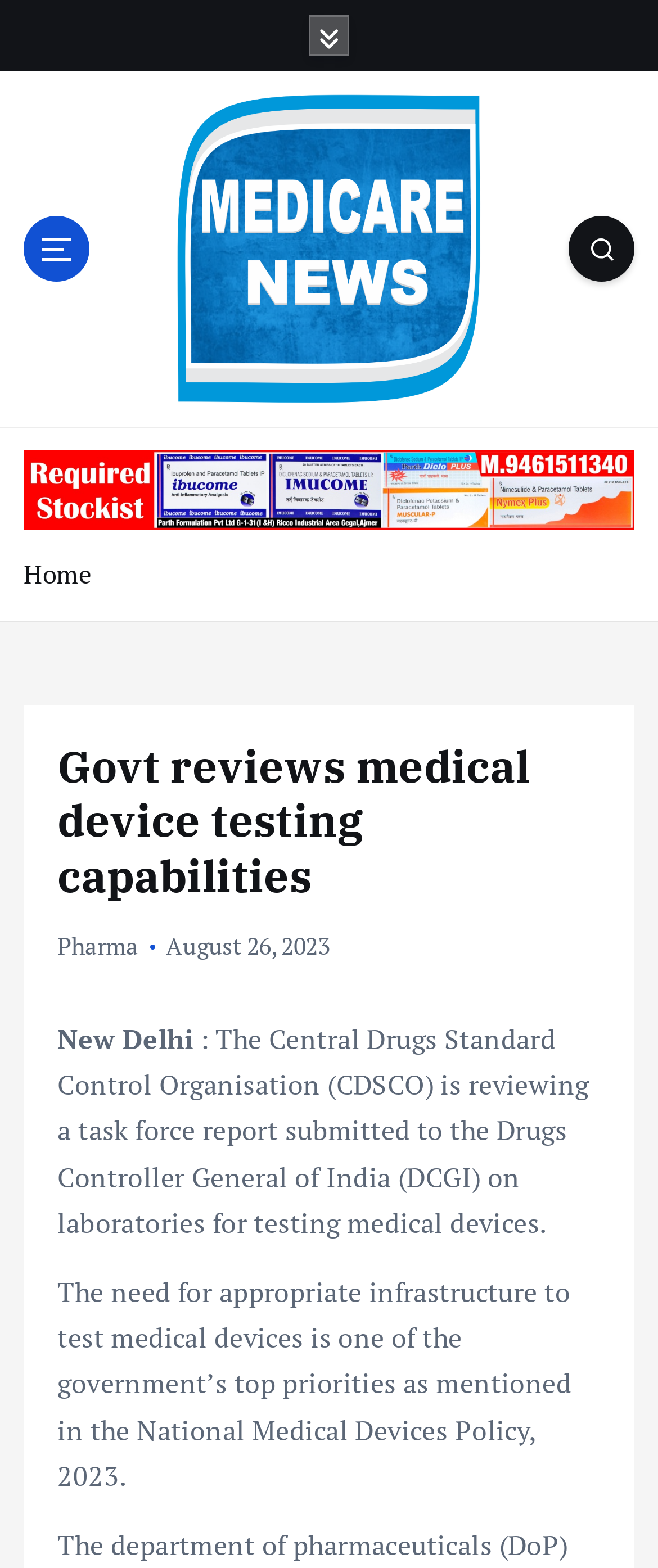What is the date of the article?
Look at the image and respond with a one-word or short-phrase answer.

August 26, 2023